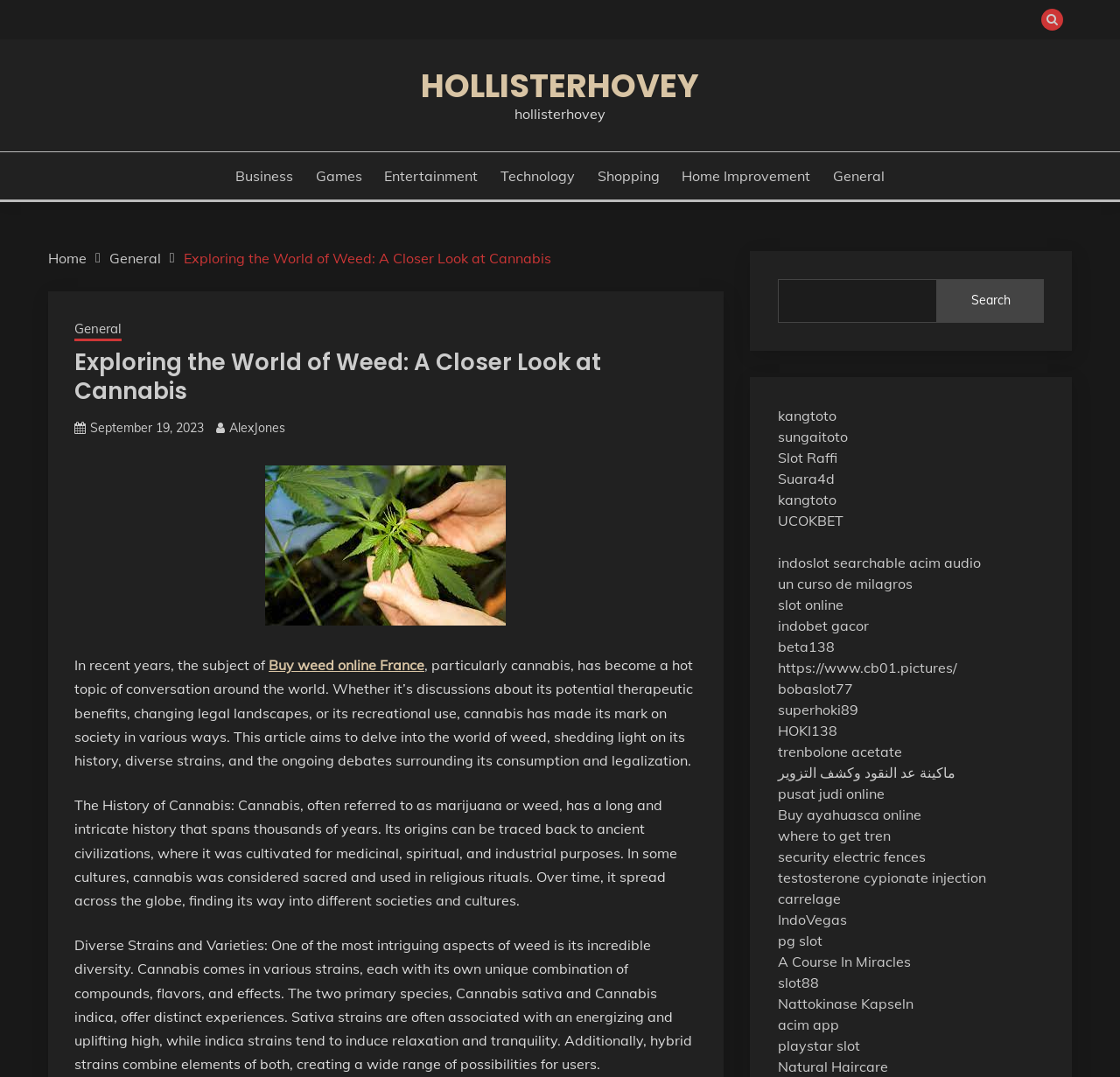What is the focus of the article?
Please give a detailed and thorough answer to the question, covering all relevant points.

The article focuses on exploring the world of weed, specifically discussing the history of cannabis, its diverse strains, and the ongoing debates surrounding its consumption and legalization, as evident from the content of the webpage.